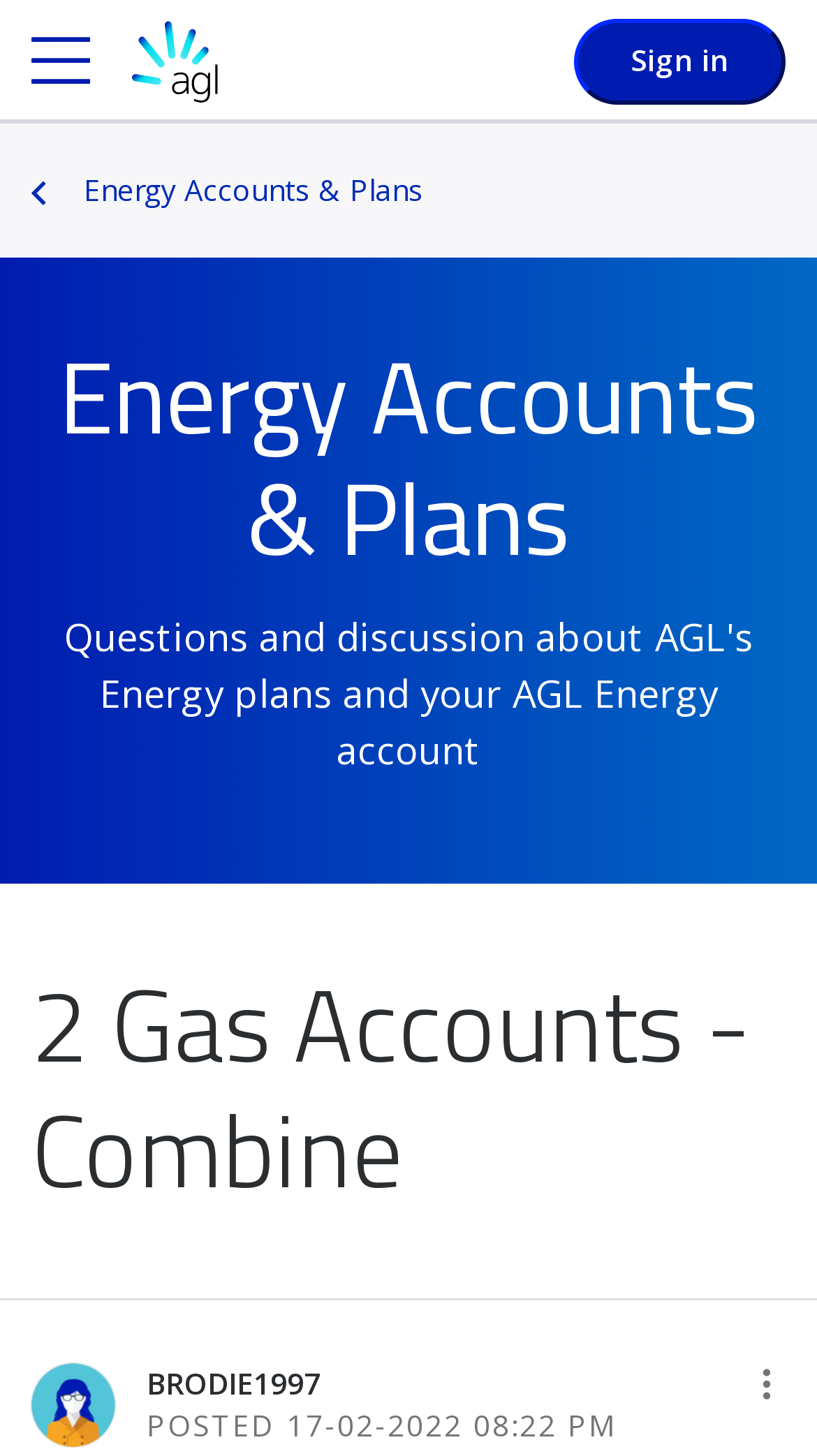Using the webpage screenshot and the element description Energy Accounts & Plans, determine the bounding box coordinates. Specify the coordinates in the format (top-left x, top-left y, bottom-right x, bottom-right y) with values ranging from 0 to 1.

[0.033, 0.116, 0.518, 0.144]